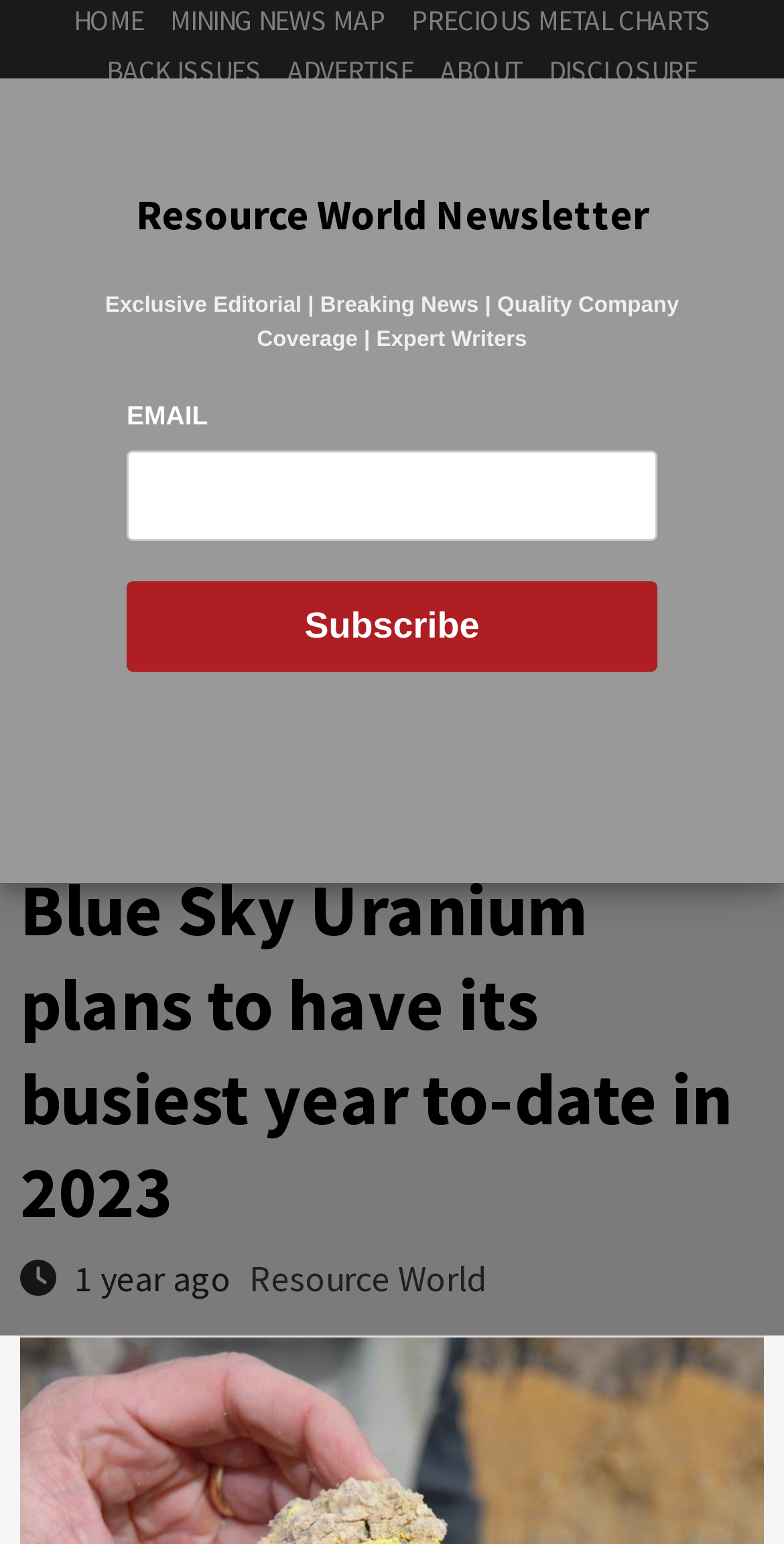Respond with a single word or phrase to the following question:
What is the name of the magazine?

Resource World Magazine